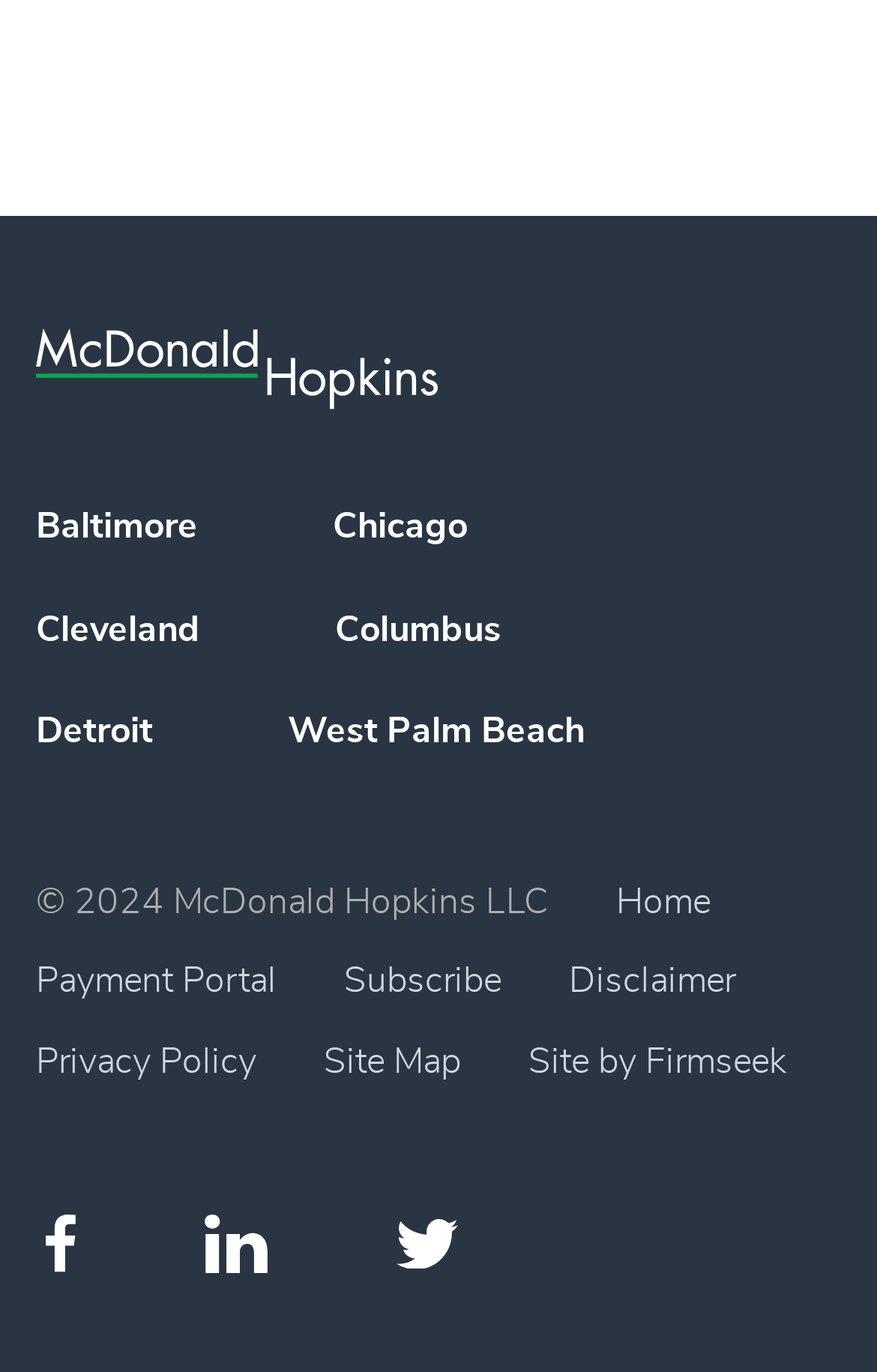Find the bounding box coordinates of the clickable region needed to perform the following instruction: "Visit the Payment Portal". The coordinates should be provided as four float numbers between 0 and 1, i.e., [left, top, right, bottom].

[0.041, 0.702, 0.315, 0.729]